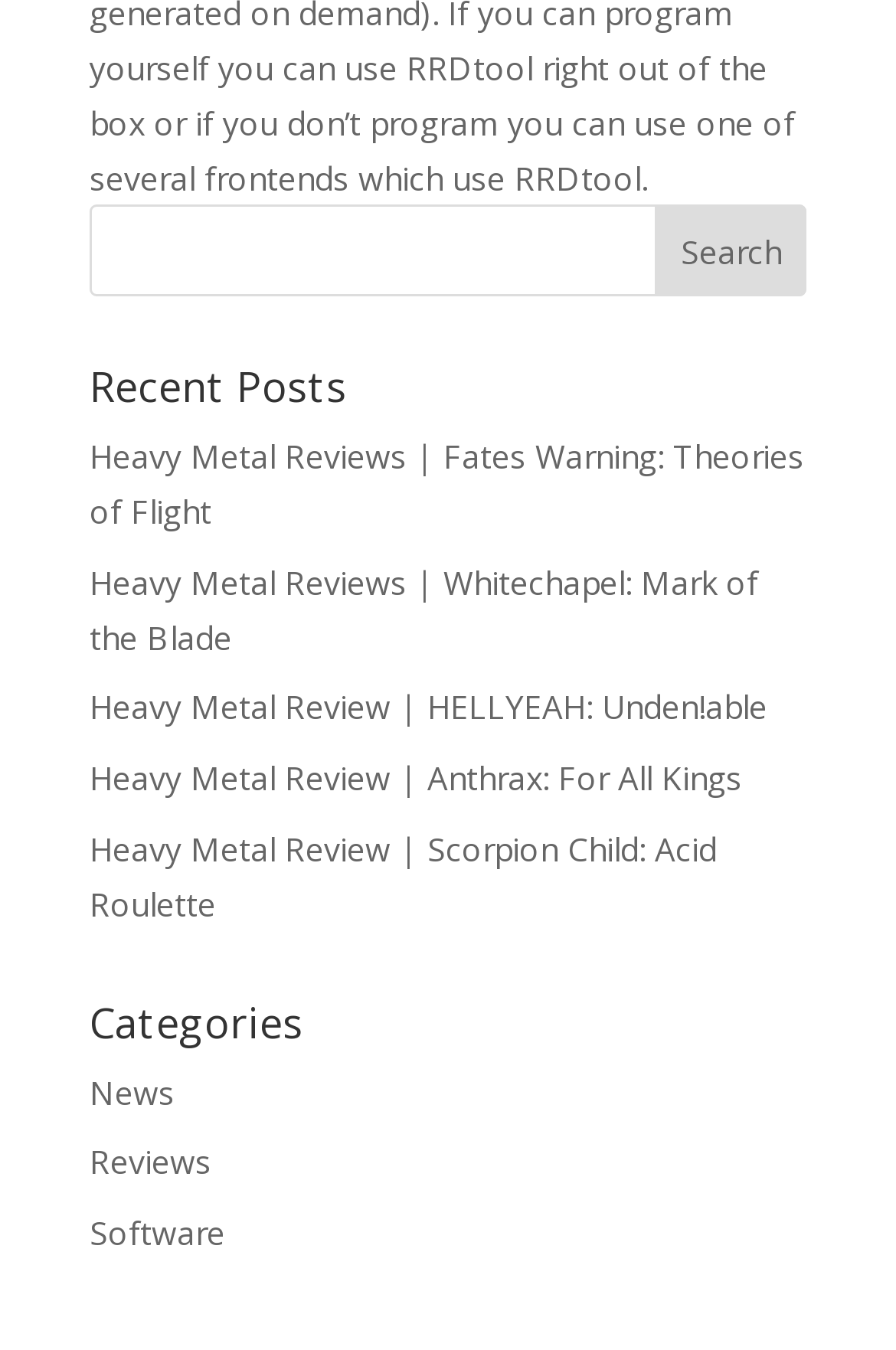Refer to the image and offer a detailed explanation in response to the question: How many recent posts are listed?

There are five links listed under the 'Recent Posts' heading, each corresponding to a different heavy metal review.